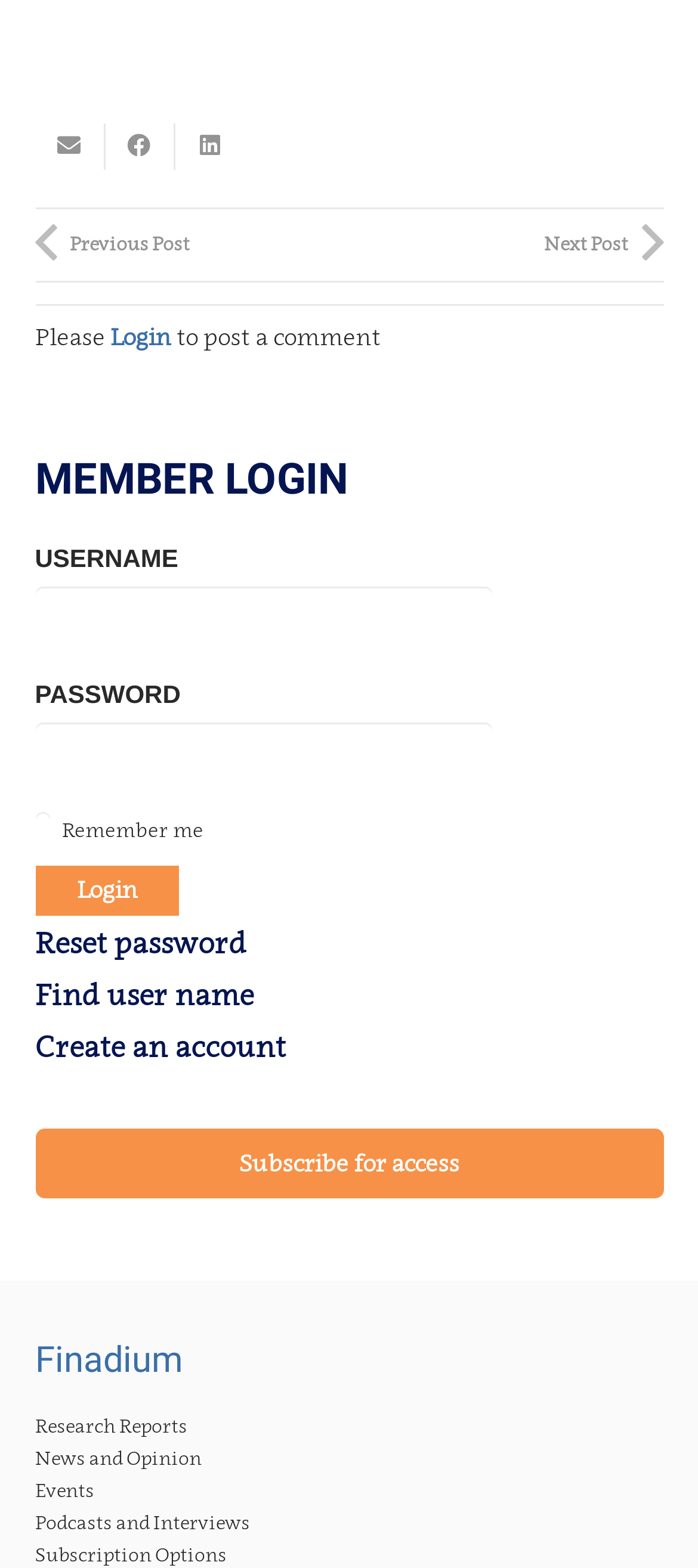Find the bounding box coordinates for the area that must be clicked to perform this action: "Click on the 'Reset password' link".

[0.05, 0.59, 0.353, 0.613]